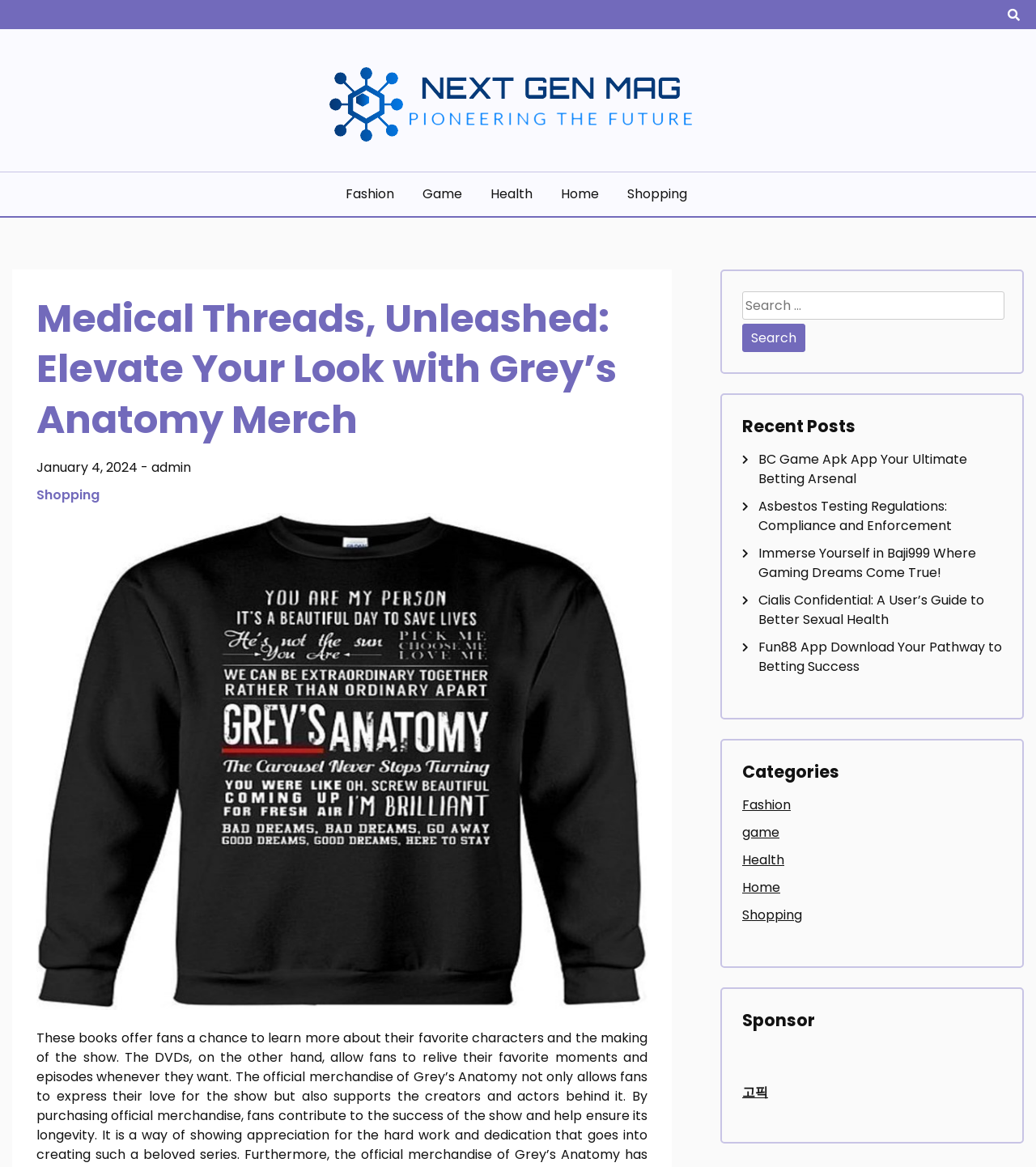Pinpoint the bounding box coordinates of the clickable area necessary to execute the following instruction: "Browse the Fashion category". The coordinates should be given as four float numbers between 0 and 1, namely [left, top, right, bottom].

[0.321, 0.158, 0.396, 0.175]